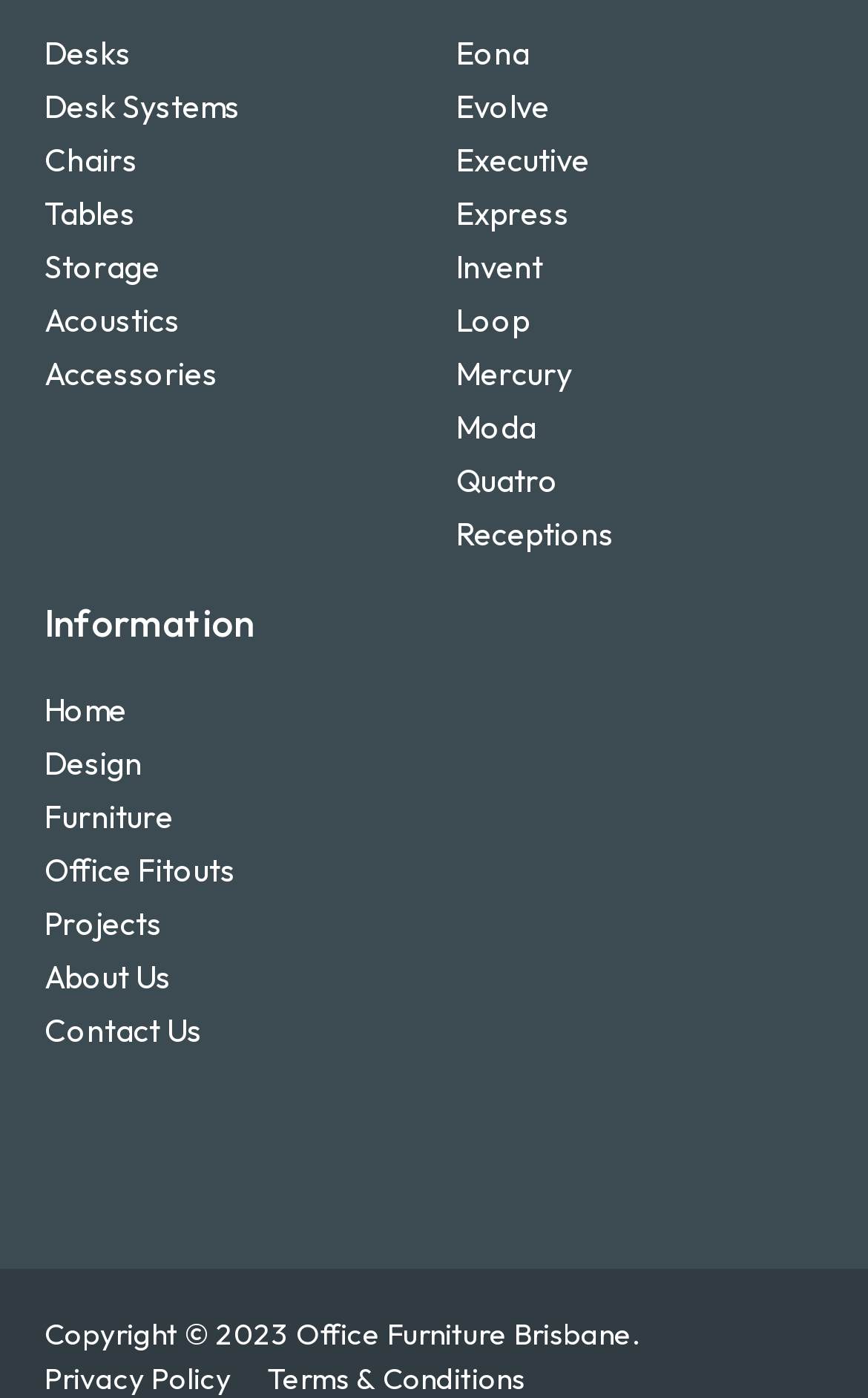Please determine the bounding box coordinates of the element's region to click in order to carry out the following instruction: "Click on About Us". The coordinates should be four float numbers between 0 and 1, i.e., [left, top, right, bottom].

[0.051, 0.688, 0.474, 0.711]